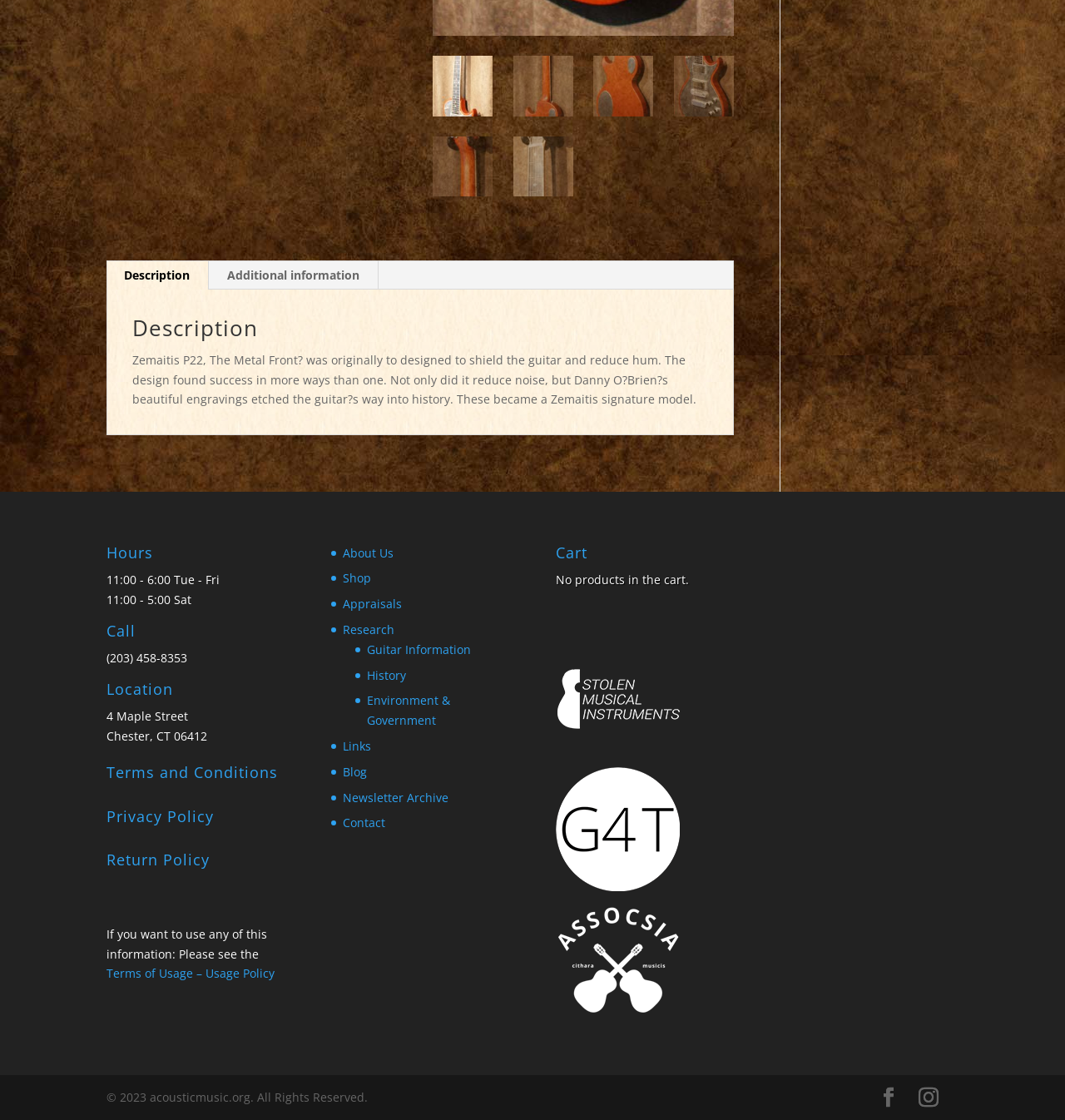Show me the bounding box coordinates of the clickable region to achieve the task as per the instruction: "Go to 'About Us'".

[0.322, 0.486, 0.37, 0.5]